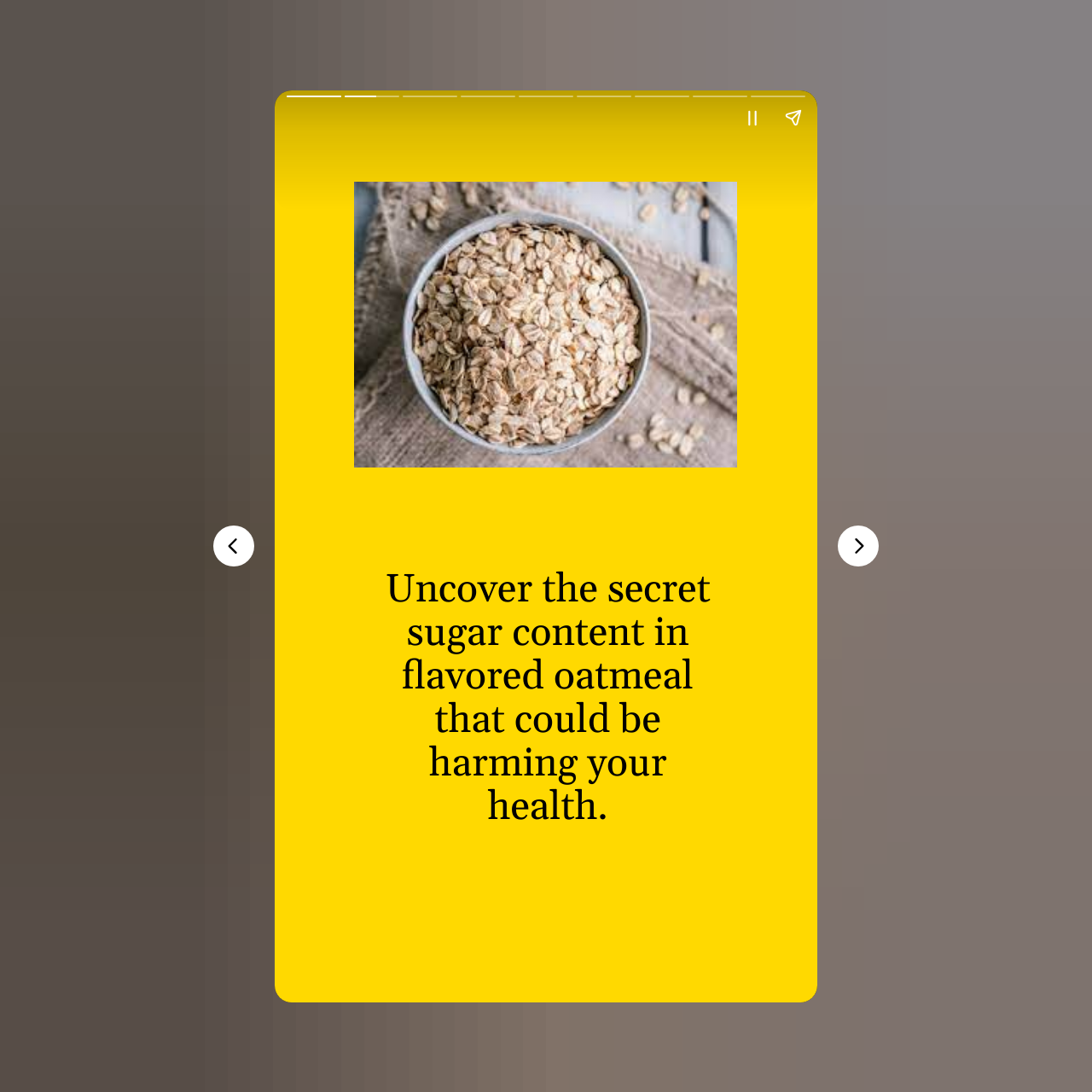Summarize the webpage in an elaborate manner.

The webpage is about the dark side of oats, with a focus on the secret sugar content in flavored oatmeal that could be harming one's health. At the top, there is a heading that summarizes the main topic. Below the heading, there is an image that takes up a significant portion of the page, likely an illustration or a graphic related to the topic.

On the top-right corner, there are two buttons, "Pause story" and "Share story", which suggest that the webpage contains a narrative or a multimedia presentation. On the left side, there is a "Previous page" button, and on the right side, there is a "Next page" button, indicating that the content is divided into multiple pages.

The background of the webpage is a canvas that takes up the entire page. There are two complementary sections, one on the top and one on the bottom, which may contain additional information or supporting content. However, the exact nature of these sections is unclear. Overall, the webpage appears to be a multimedia presentation or an interactive article that explores the dark side of oats.